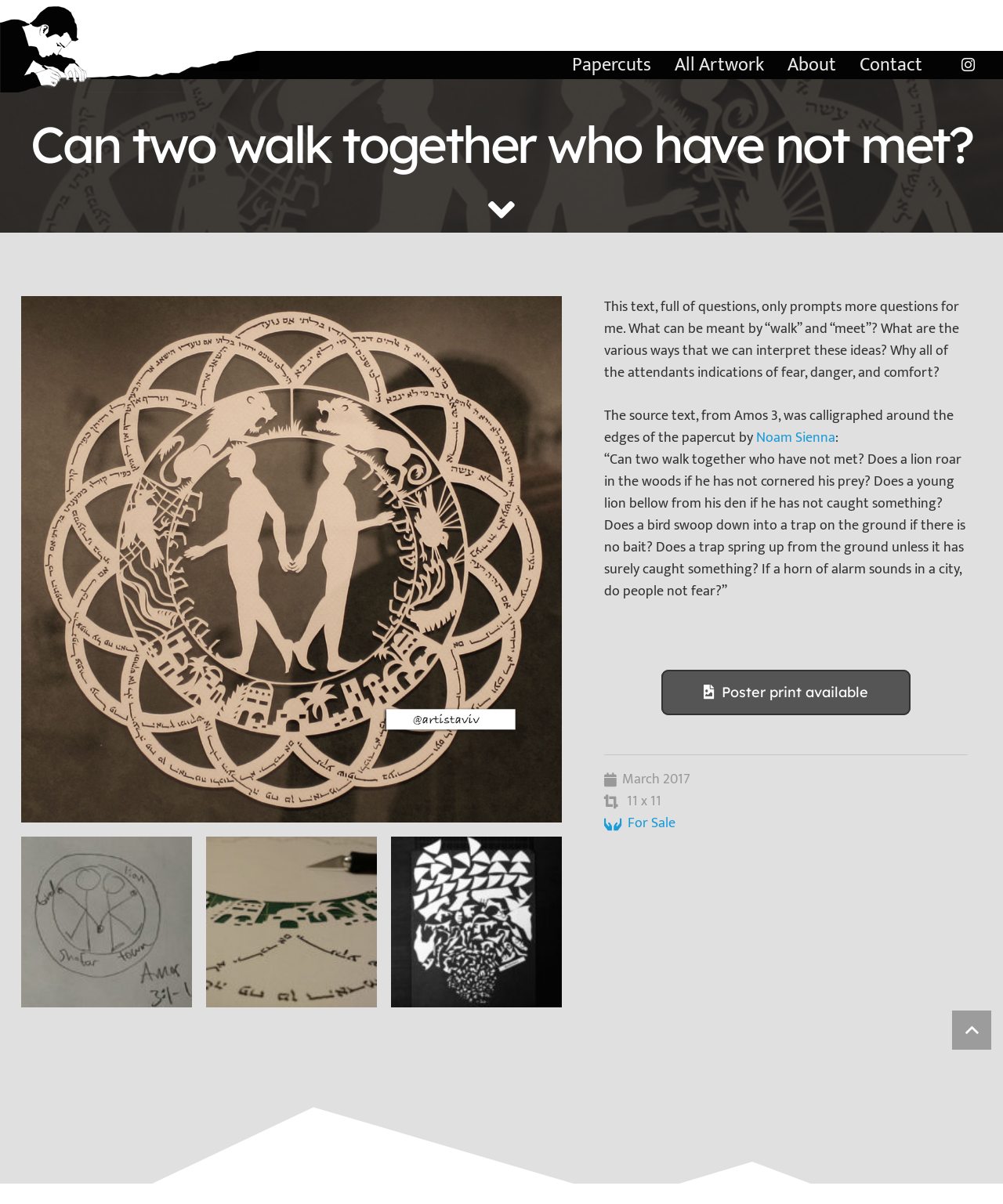Determine the bounding box coordinates of the clickable element necessary to fulfill the instruction: "Click on Papercuts". Provide the coordinates as four float numbers within the 0 to 1 range, i.e., [left, top, right, bottom].

[0.558, 0.038, 0.661, 0.07]